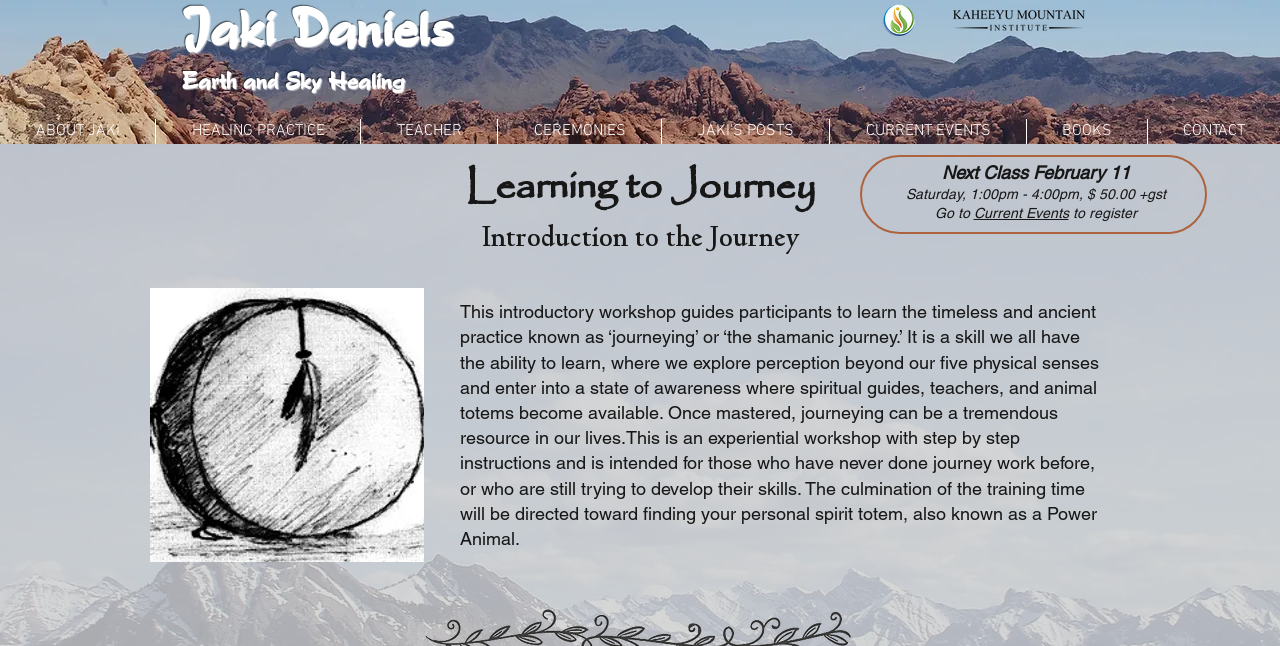What is the name of the healing practice?
Please respond to the question with a detailed and informative answer.

The name of the healing practice can be found in the heading element 'Jaki Daniels Earth and Sky Healing' and also as a link 'Earth and Sky Healing' which suggests that it is the name of the healing practice.